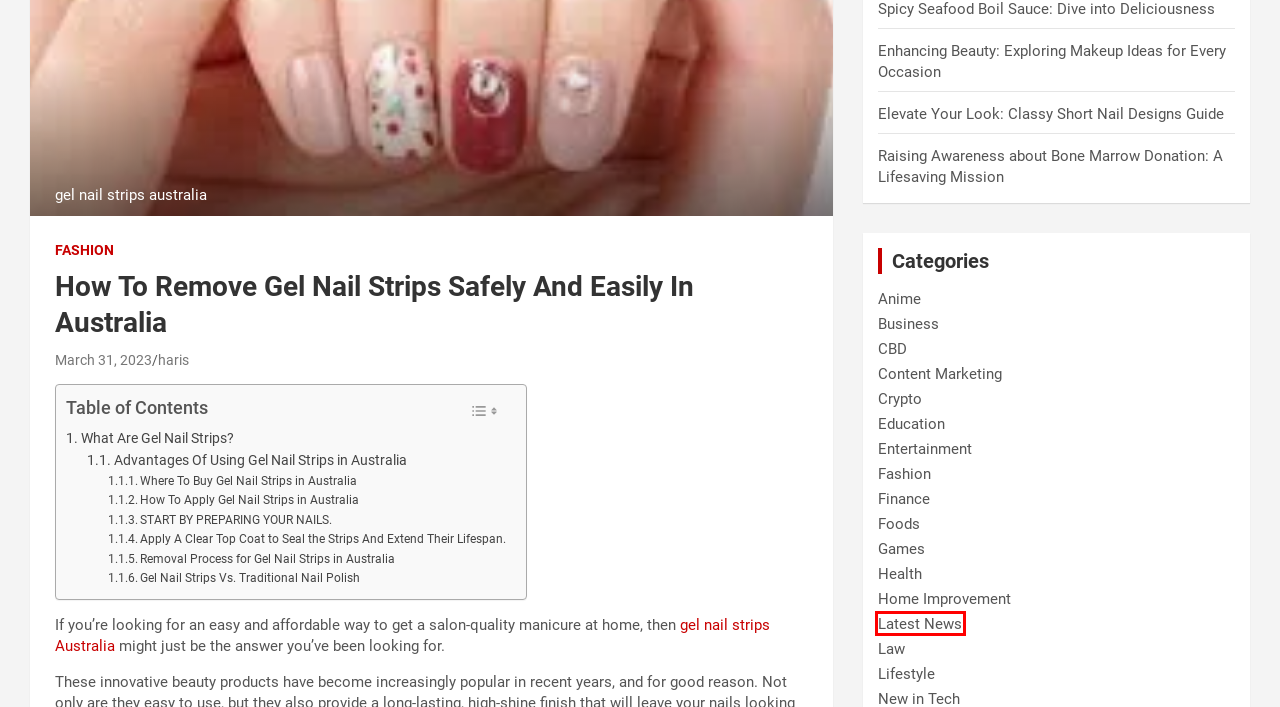You are looking at a webpage screenshot with a red bounding box around an element. Pick the description that best matches the new webpage after interacting with the element in the red bounding box. The possible descriptions are:
A. Games - Fallen News
B. Latest News - Fallen News
C. Education - Fallen News
D. Lifestyle - Fallen News
E. Finance - Fallen News
F. CBD - Fallen News
G. Home Improvement - Fallen News
H. Enhancing Beauty: Exploring Makeup Ideas for Every Occasion - Fallen News

B